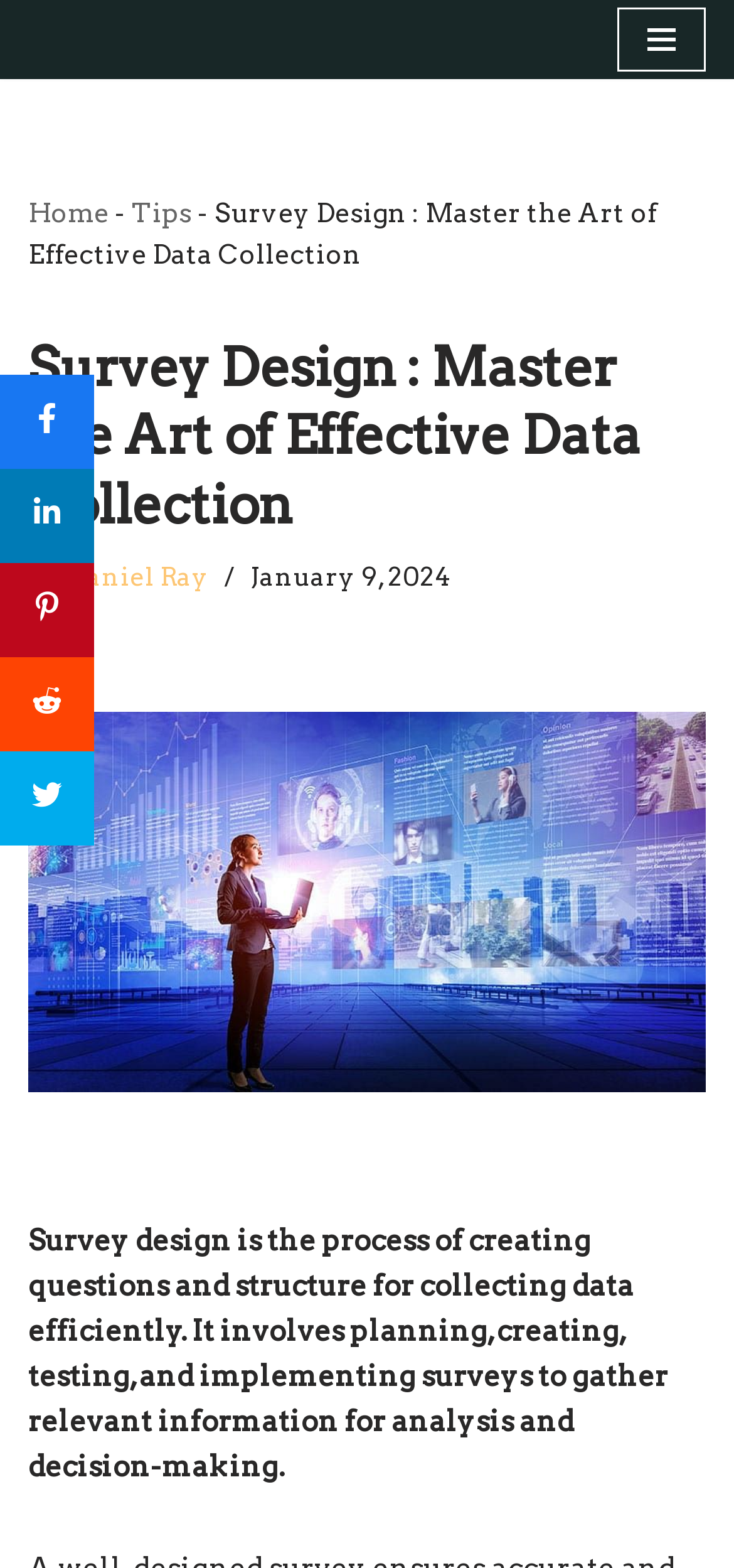Identify the bounding box coordinates of the specific part of the webpage to click to complete this instruction: "Go to Home".

[0.038, 0.126, 0.149, 0.145]